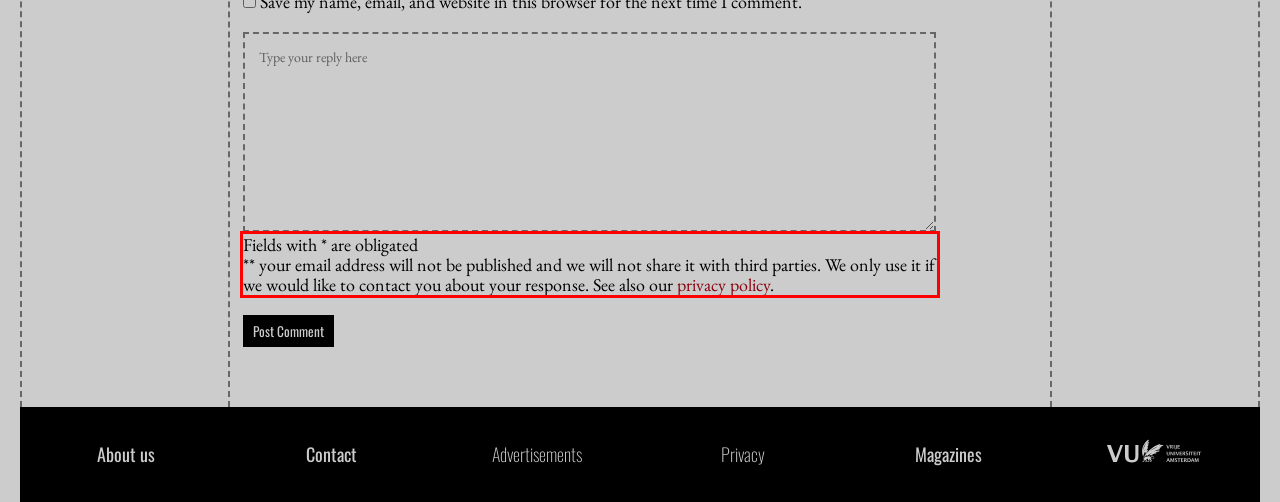Please identify the text within the red rectangular bounding box in the provided webpage screenshot.

Fields with * are obligated ** your email address will not be published and we will not share it with third parties. We only use it if we would like to contact you about your response. See also our privacy policy.